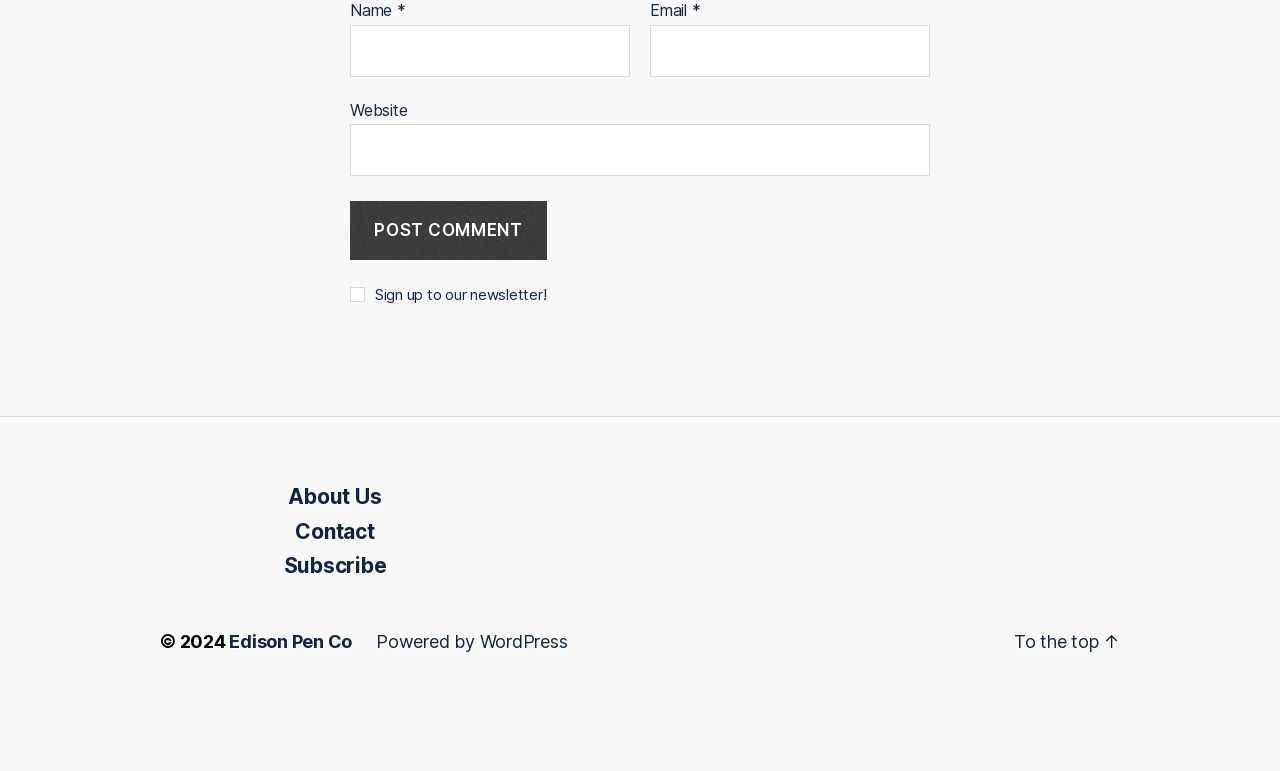Give a short answer using one word or phrase for the question:
What is the link 'About Us' for?

About Us page